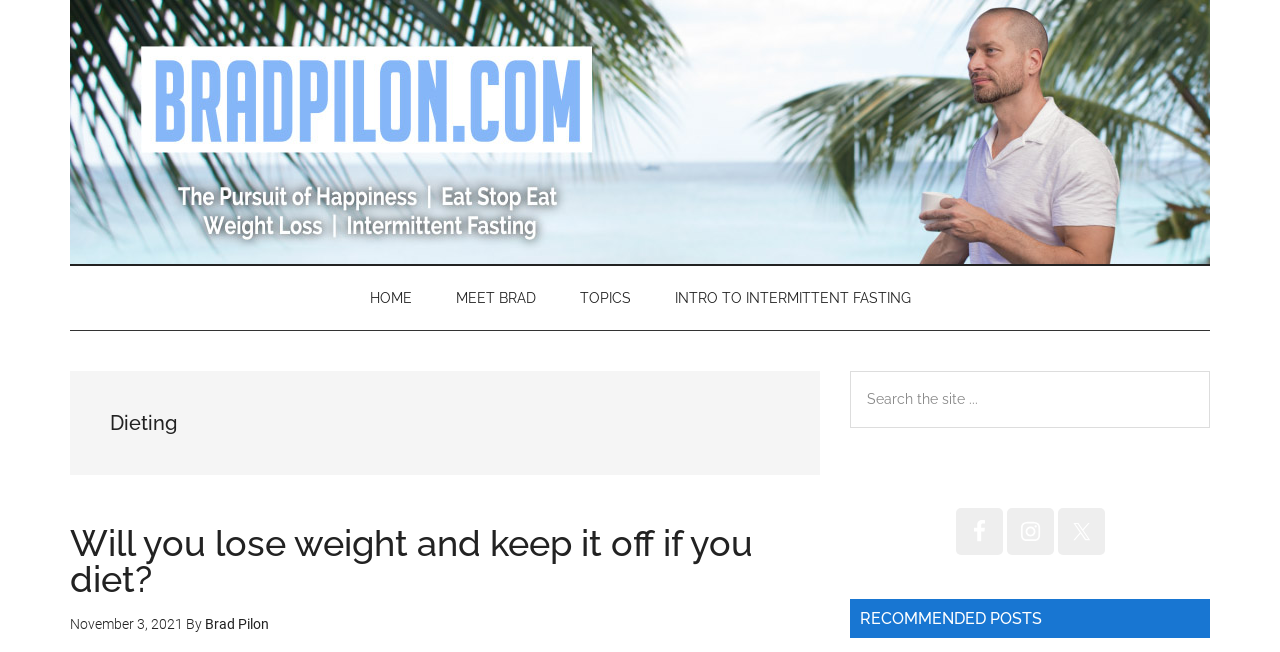Provide the bounding box coordinates of the section that needs to be clicked to accomplish the following instruction: "Search the site."

[0.664, 0.569, 0.945, 0.656]